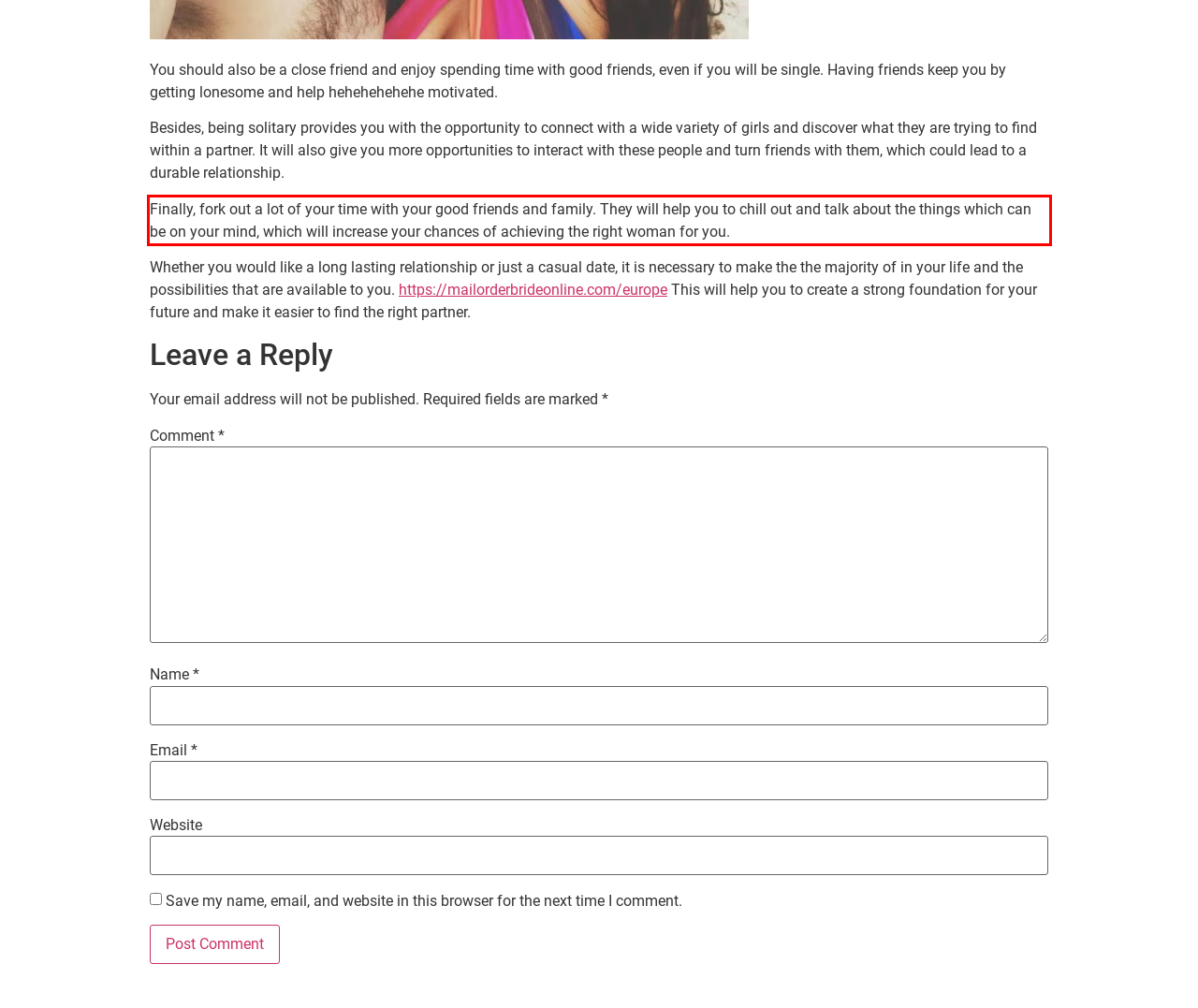You have a screenshot with a red rectangle around a UI element. Recognize and extract the text within this red bounding box using OCR.

Finally, fork out a lot of your time with your good friends and family. They will help you to chill out and talk about the things which can be on your mind, which will increase your chances of achieving the right woman for you.